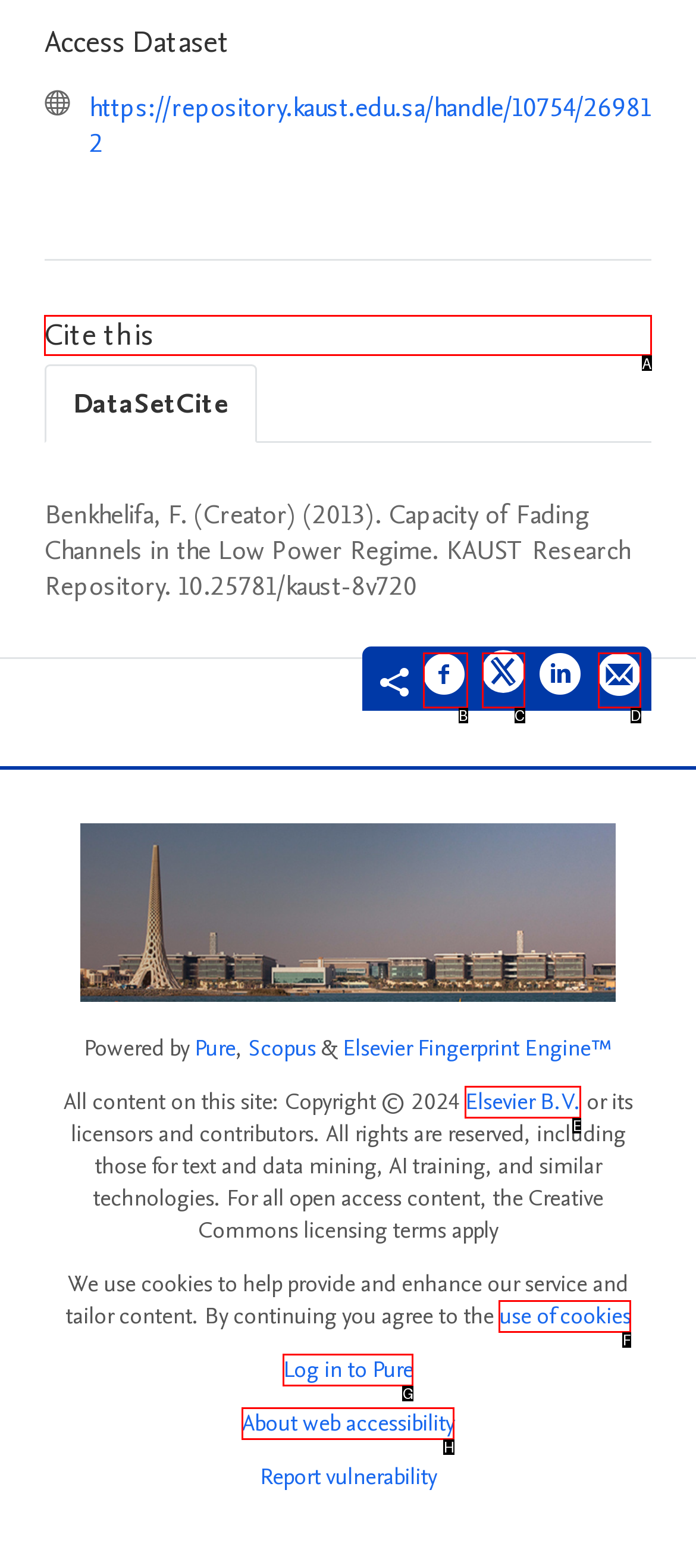For the instruction: go to advanced photo search, which HTML element should be clicked?
Respond with the letter of the appropriate option from the choices given.

None